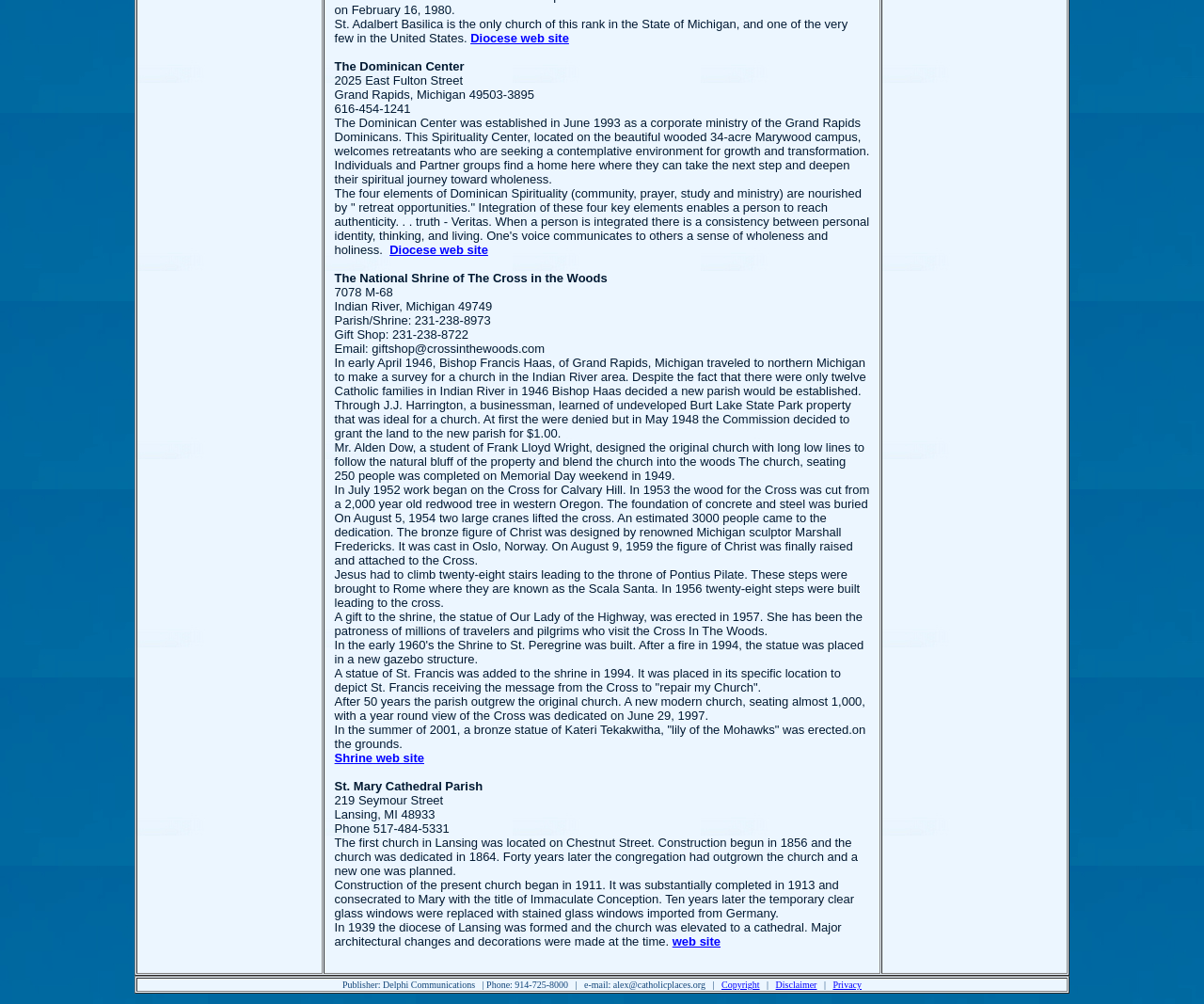Give a one-word or short phrase answer to the question: 
What is the phone number of The National Shrine of The Cross in the Woods?

231-238-8973